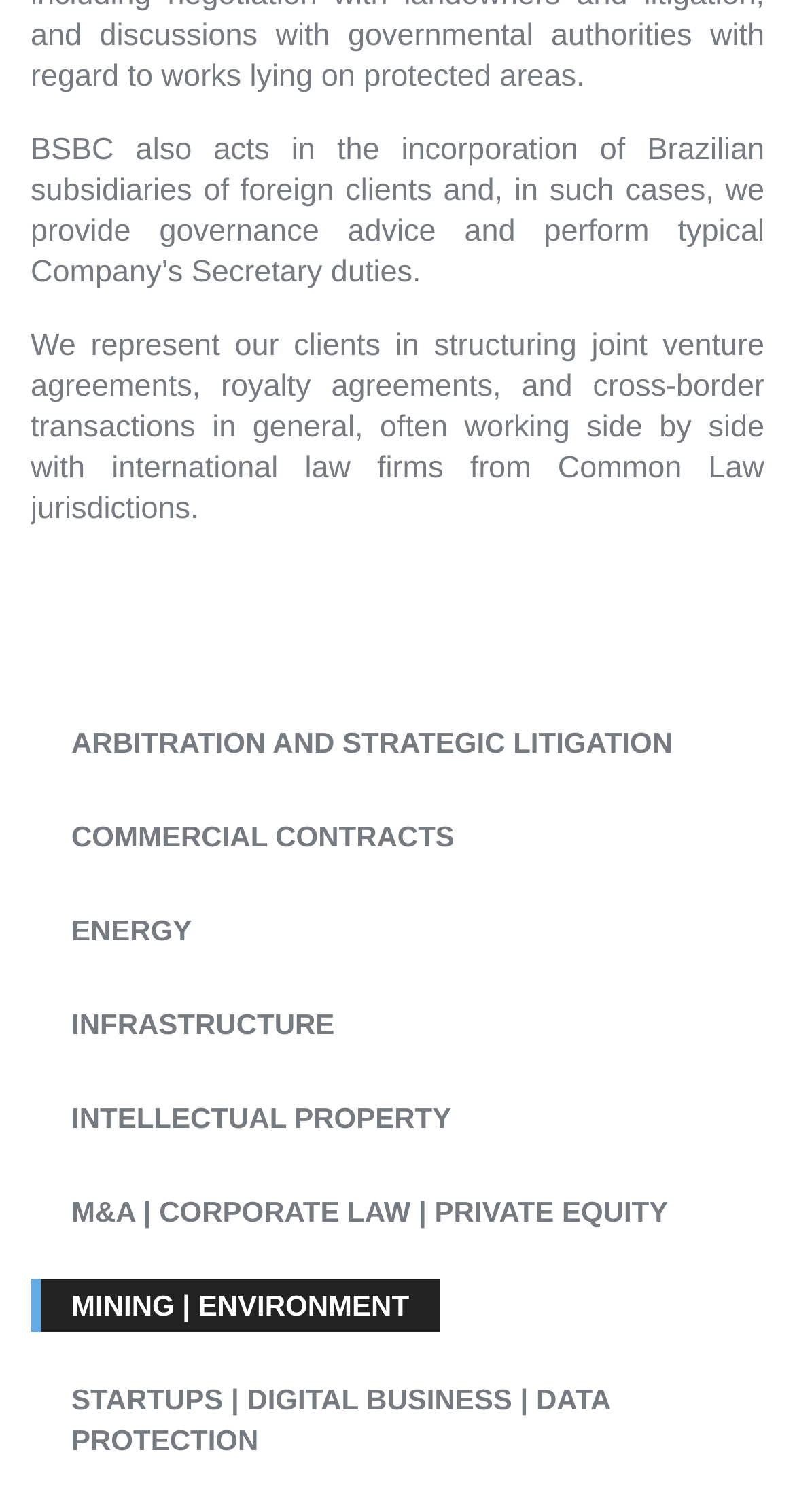Identify the bounding box coordinates for the element that needs to be clicked to fulfill this instruction: "Discover INTELLECTUAL PROPERTY". Provide the coordinates in the format of four float numbers between 0 and 1: [left, top, right, bottom].

[0.09, 0.726, 0.568, 0.753]